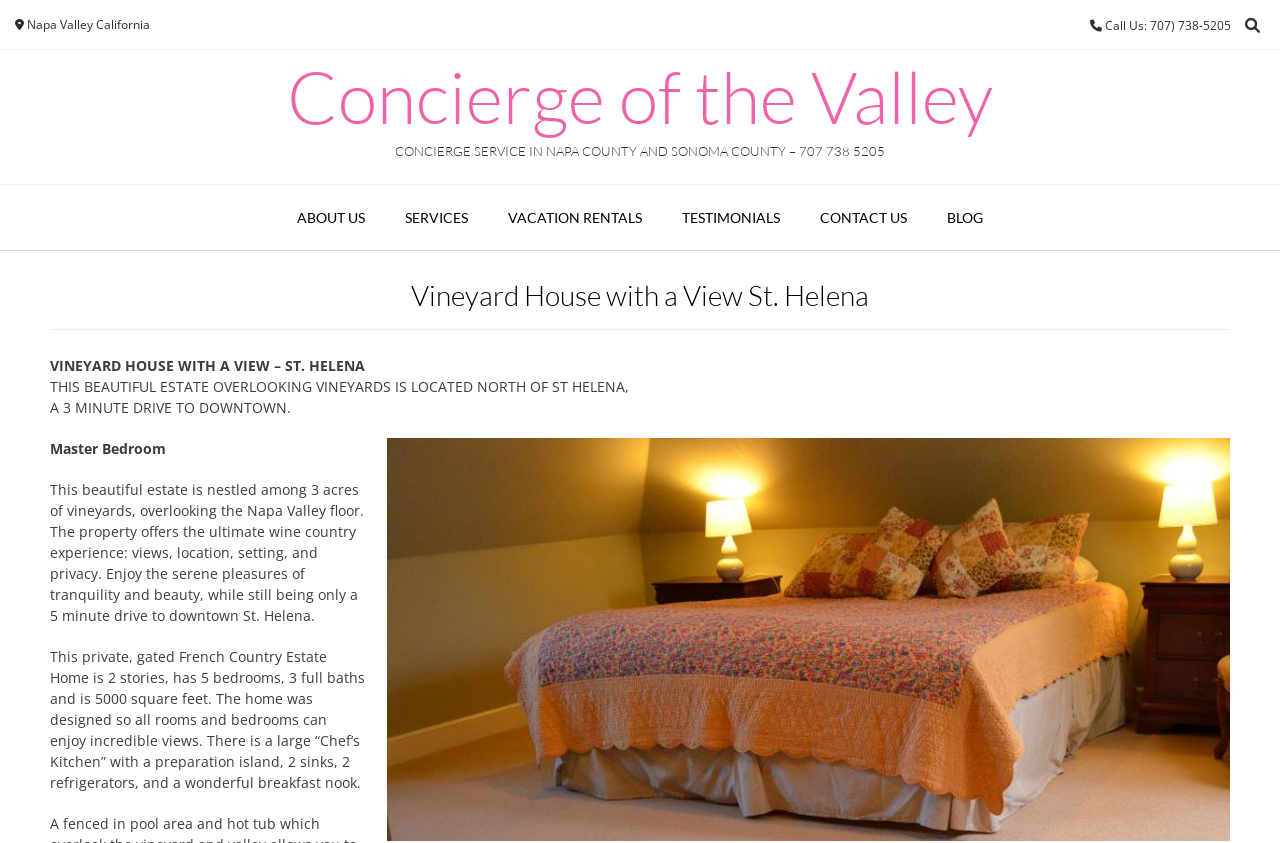Please find and report the primary heading text from the webpage.

Concierge of the Valley